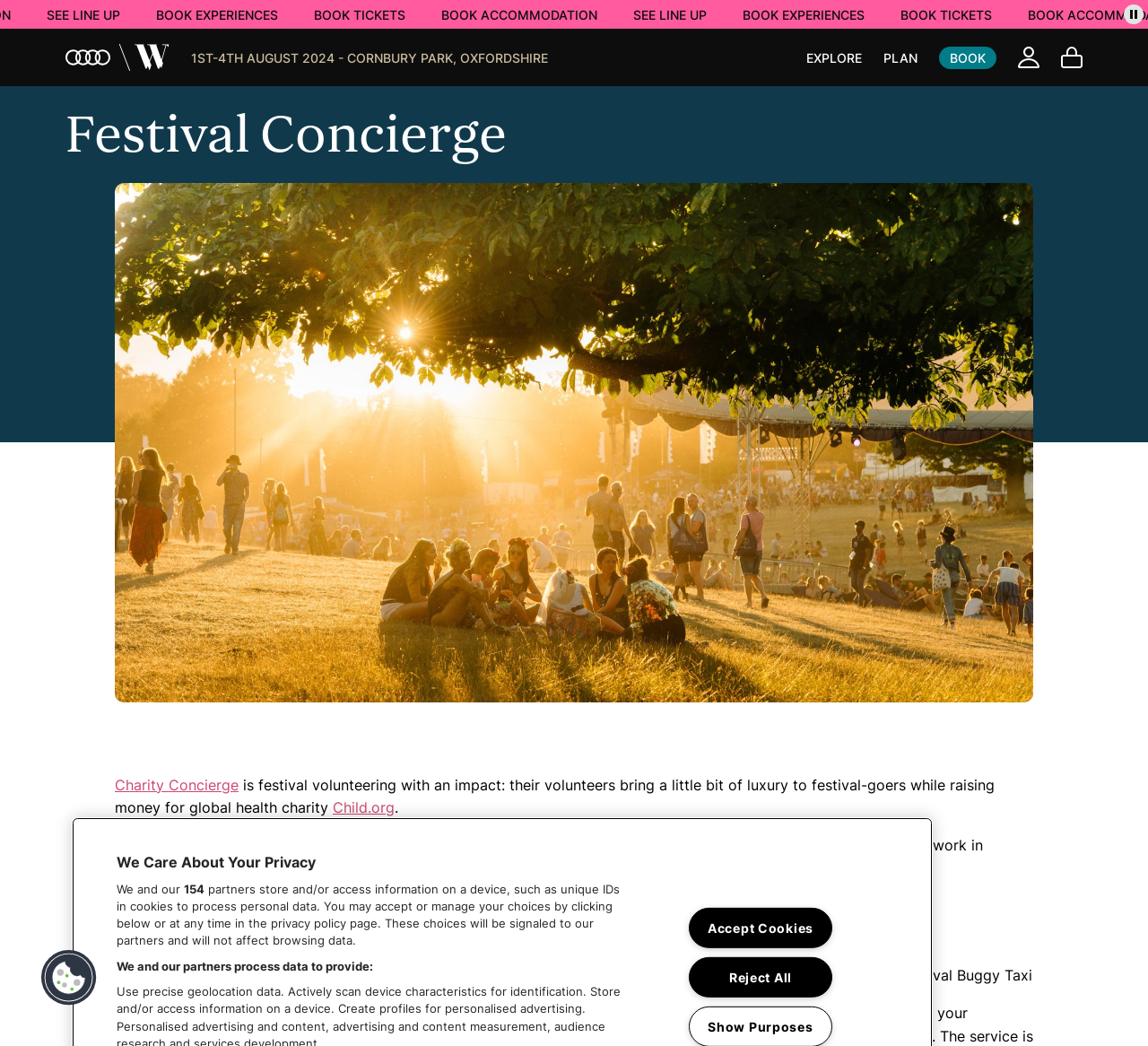What is the date of Wilderness Festival?
Answer the question with a single word or phrase, referring to the image.

1ST-4TH AUGUST 2024